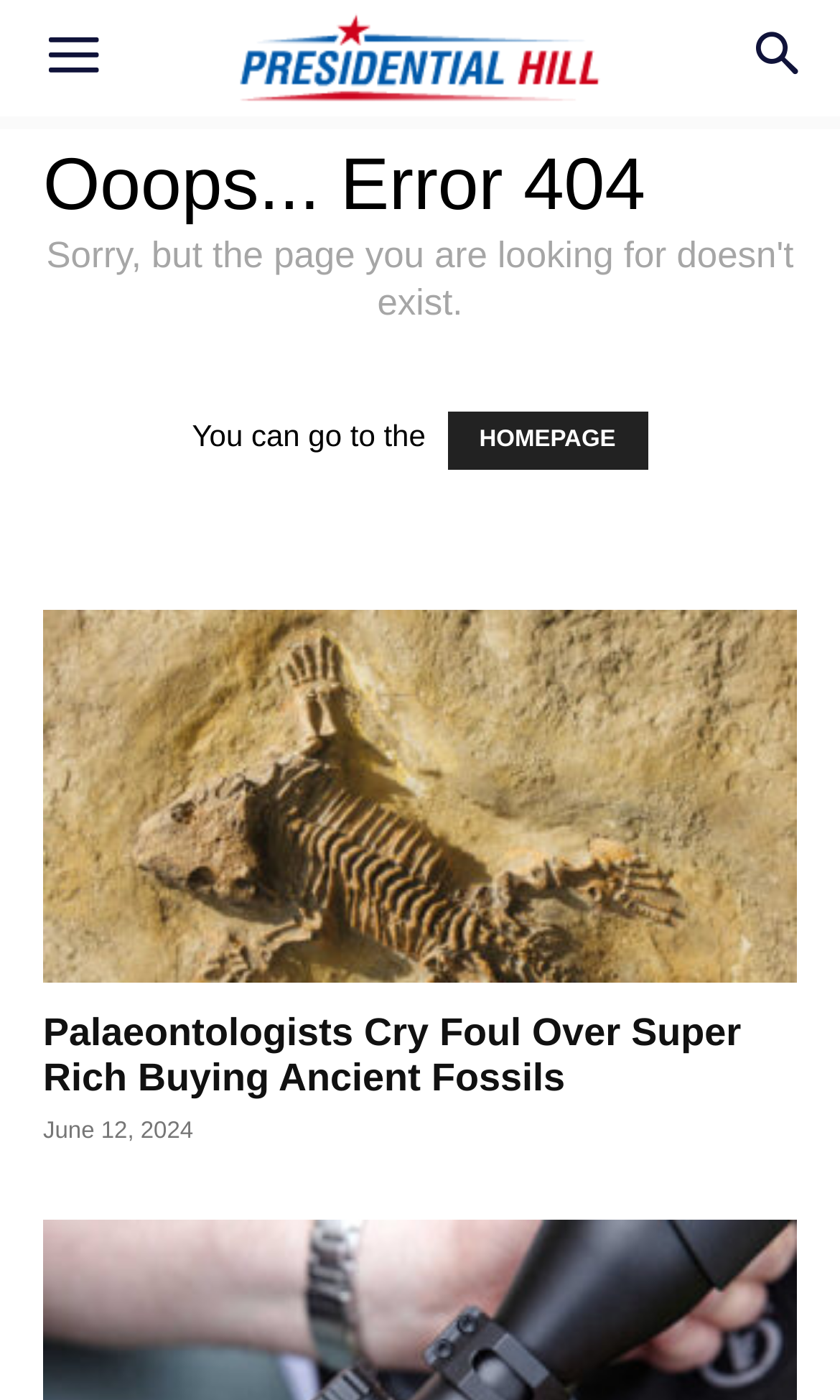Deliver a detailed narrative of the webpage's visual and textual elements.

The webpage displays a "Page not found" error message, with the title "Ooops... Error 404" prominently displayed near the top of the page. Below this title, a sentence "You can go to the" is followed by a link to the "HOMEPAGE". 

At the top of the page, there are two buttons, "Menu" and "Search", positioned at the left and right extremes, respectively. 

The main content of the page appears to be a news article, with a heading "Palaeontologists Cry Foul Over Super Rich Buying Ancient Fossils" located near the middle of the page. This heading is accompanied by an image that spans almost the entire width of the page. 

Directly below the heading, there is another link with the same title as the heading, followed by a timestamp "June 12, 2024" at the bottom left of the page.